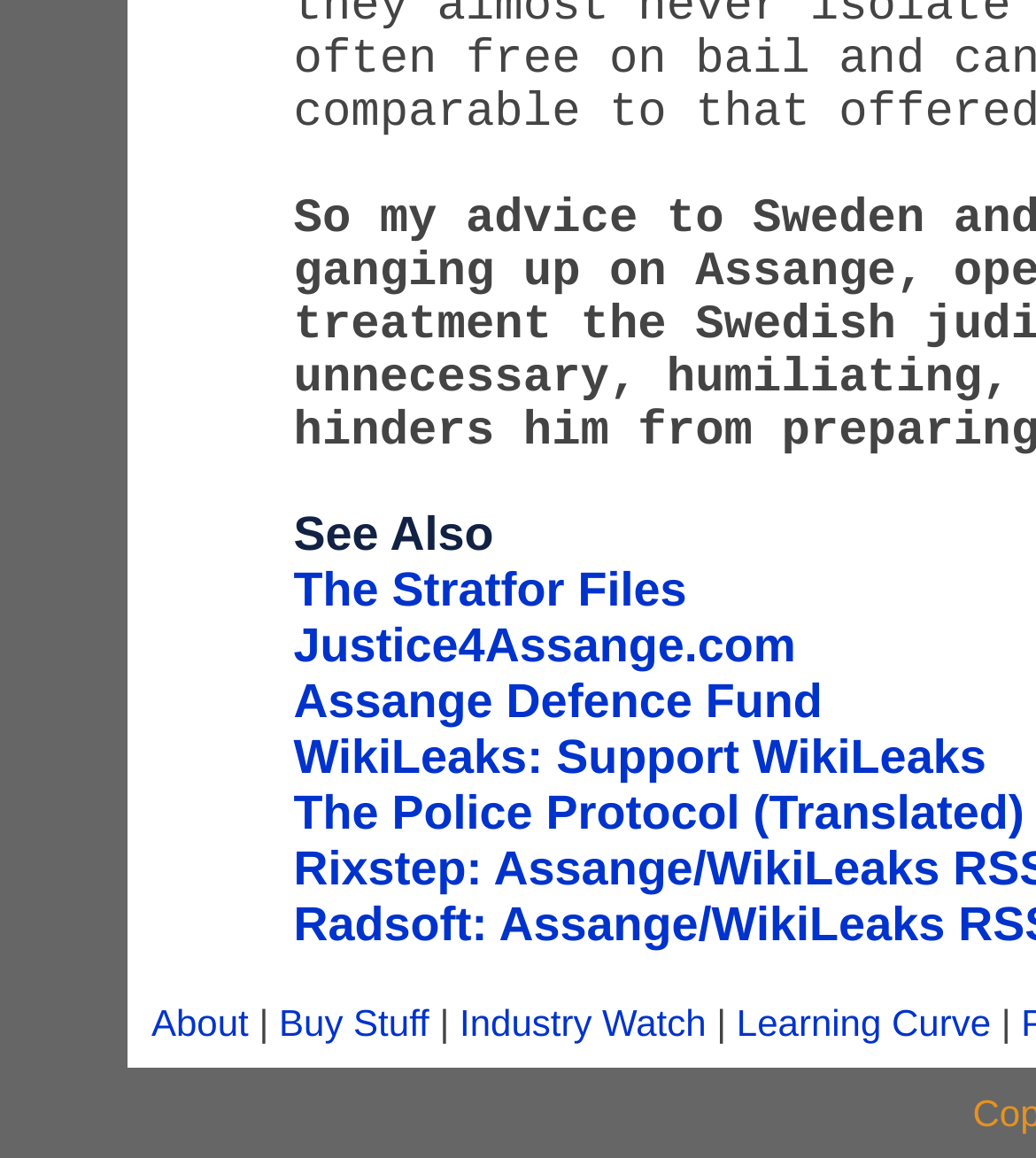Please find the bounding box coordinates of the element's region to be clicked to carry out this instruction: "visit The Stratfor Files".

[0.283, 0.485, 0.663, 0.531]